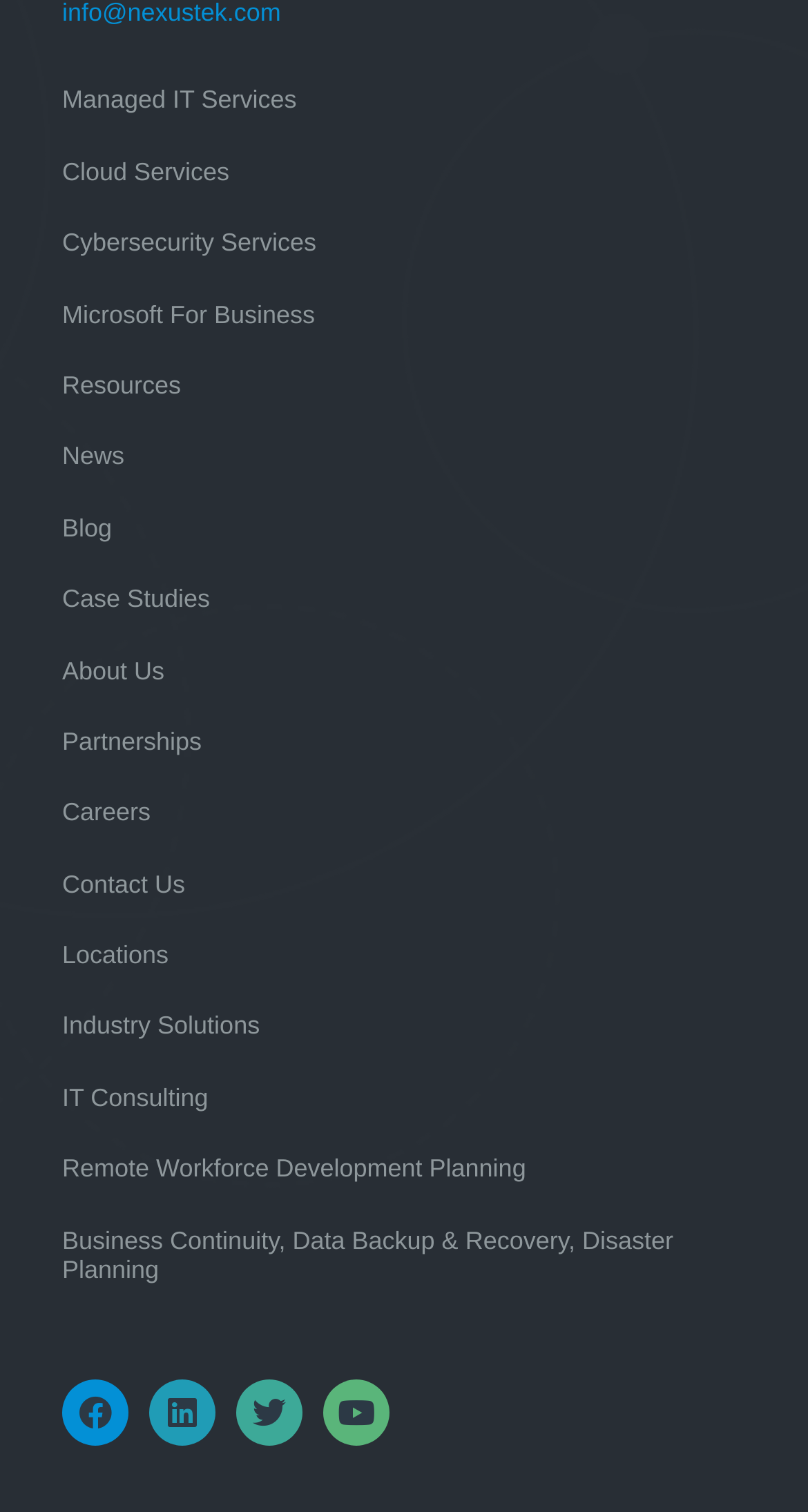Please provide a one-word or phrase answer to the question: 
How many resources are listed?

4